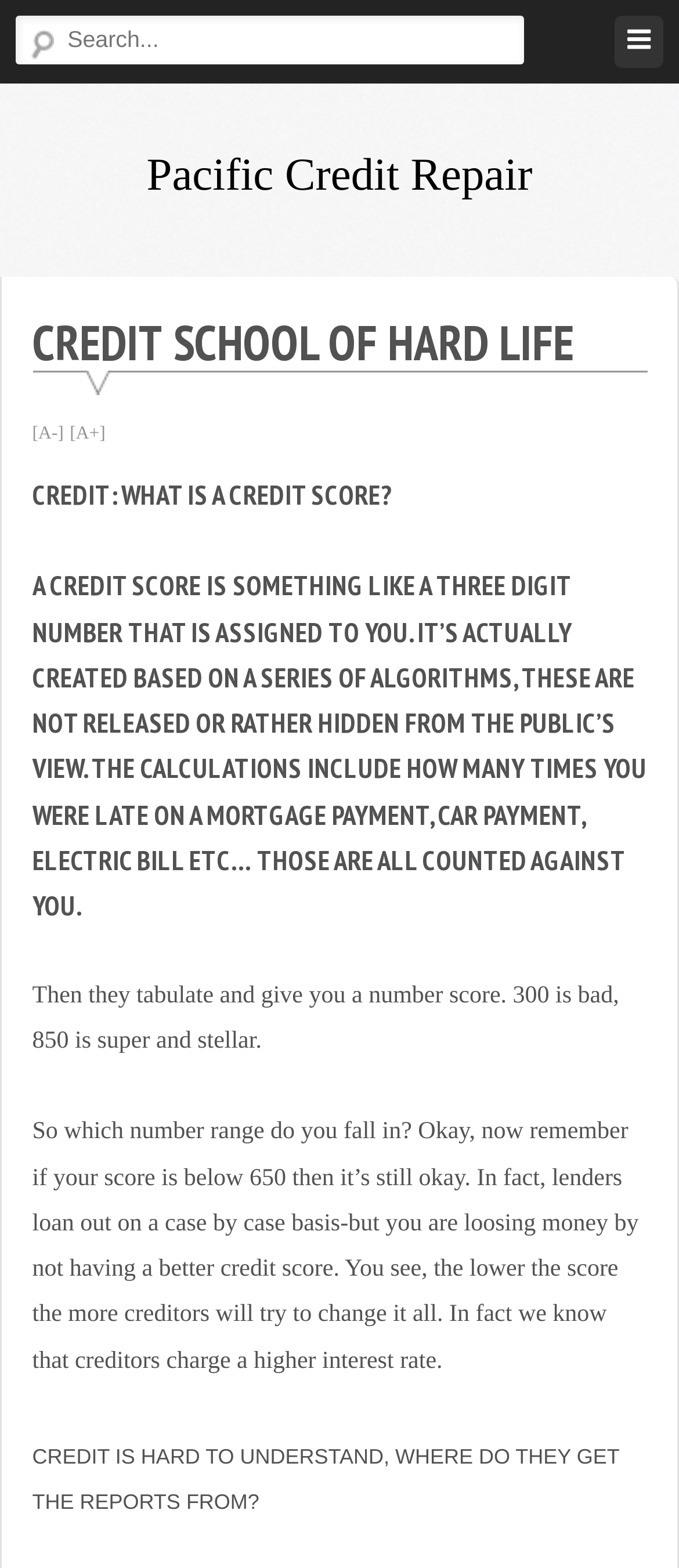Could you identify the text that serves as the heading for this webpage?

CREDIT SCHOOL OF HARD LIFE